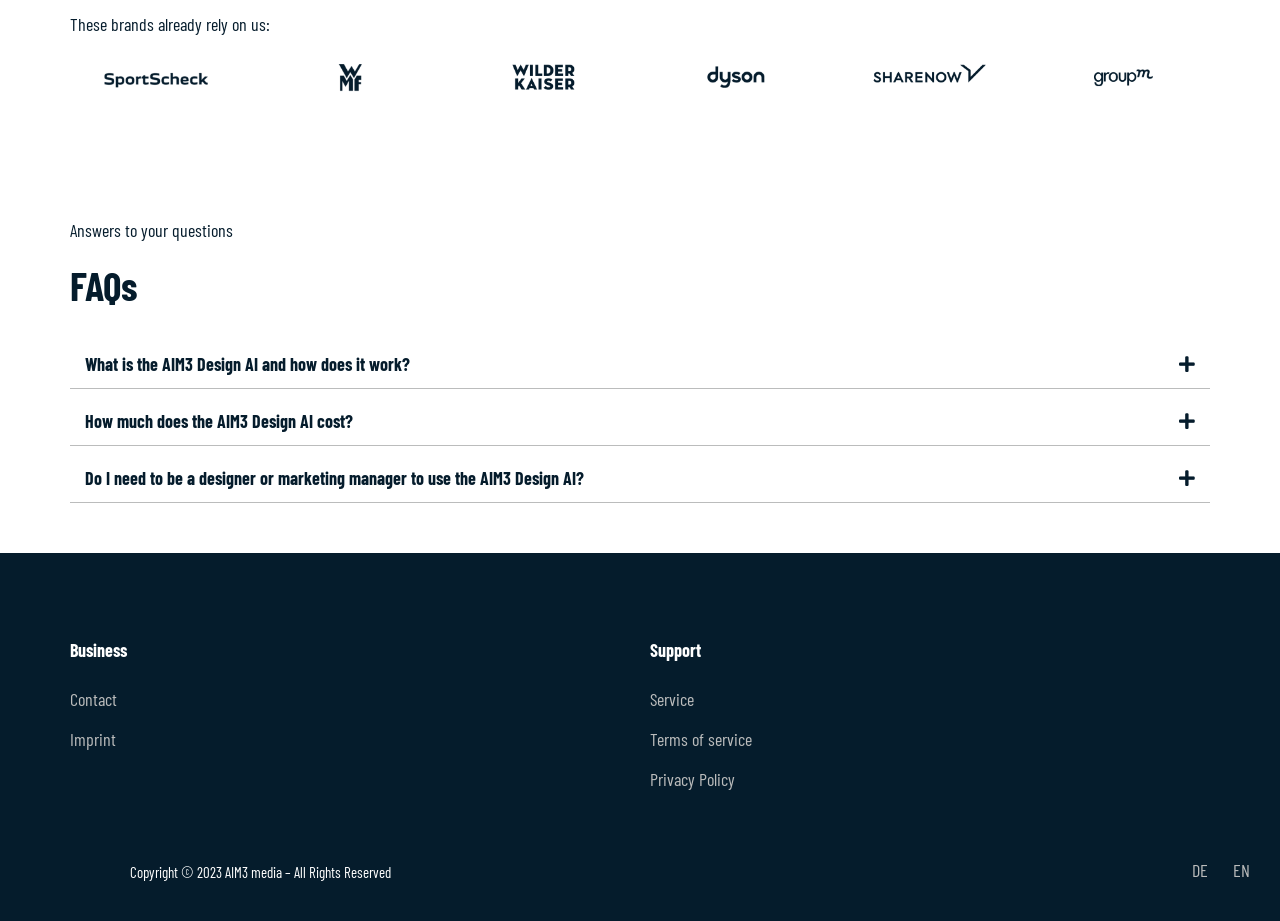Locate the UI element described by Imprint and provide its bounding box coordinates. Use the format (top-left x, top-left y, bottom-right x, bottom-right y) with all values as floating point numbers between 0 and 1.

[0.055, 0.785, 0.492, 0.82]